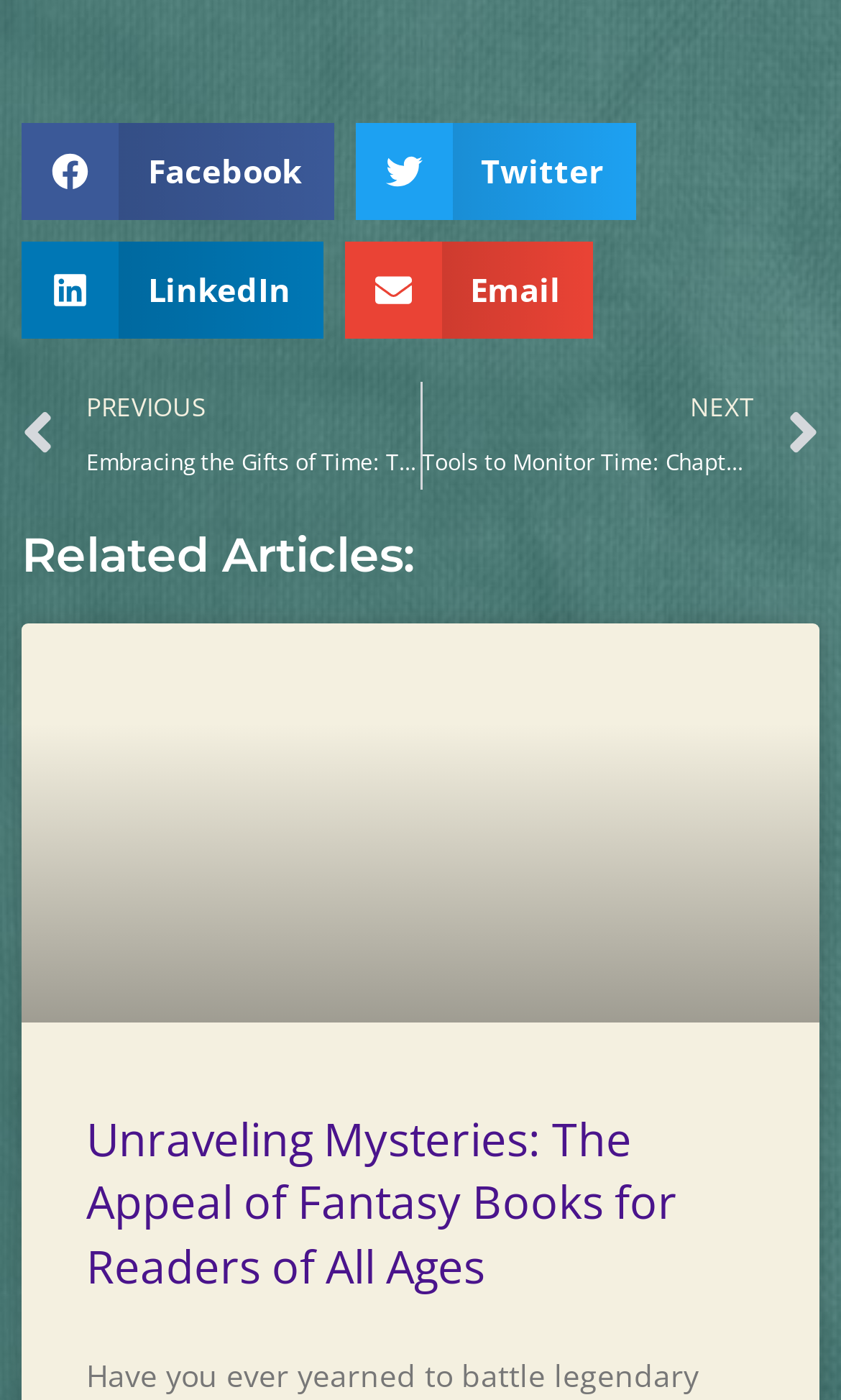Respond to the question below with a concise word or phrase:
What is the purpose of the 'NEXT' link?

To go to the next chapter